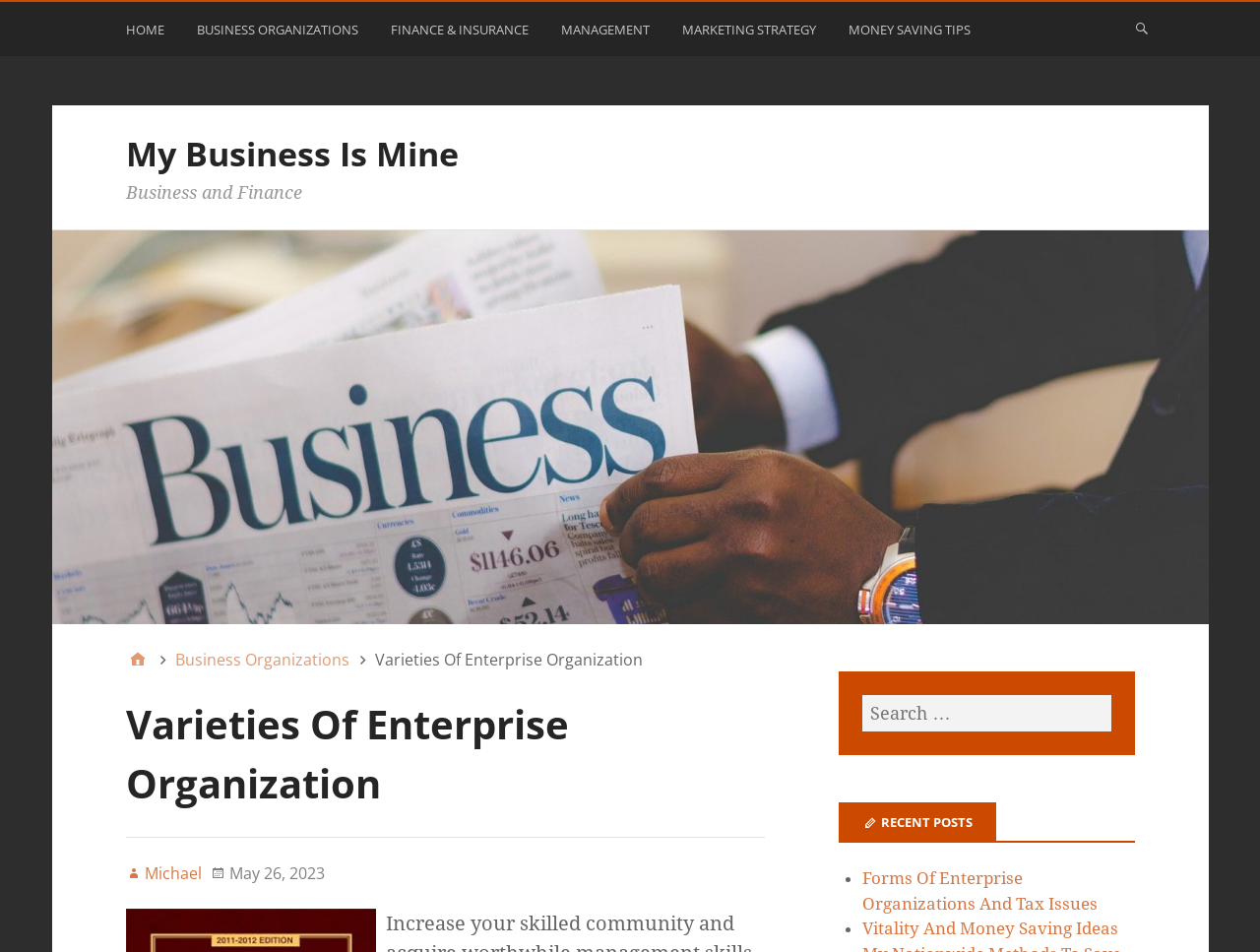Determine the bounding box coordinates of the clickable region to execute the instruction: "read about forms of enterprise organizations and tax issues". The coordinates should be four float numbers between 0 and 1, denoted as [left, top, right, bottom].

[0.685, 0.912, 0.871, 0.96]